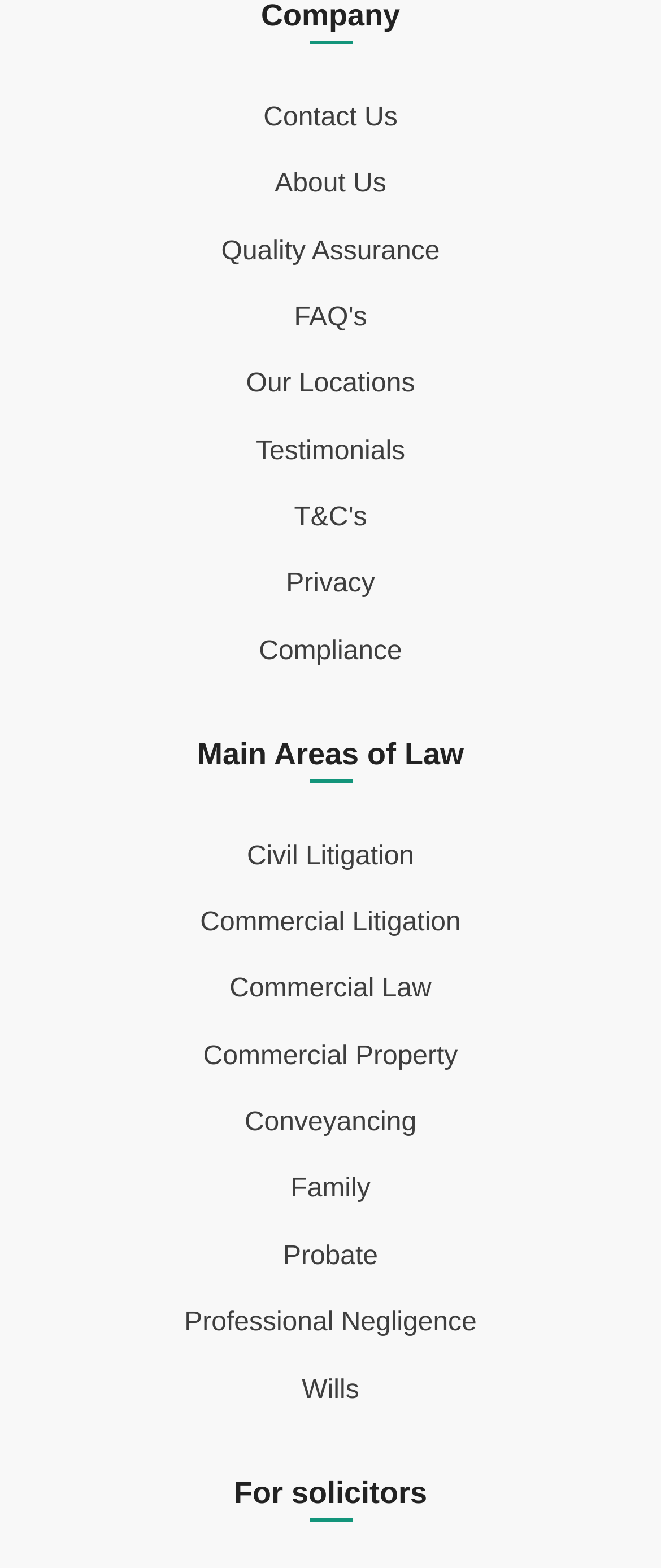What is the first link under 'Main Areas of Law'?
Please provide a comprehensive answer based on the contents of the image.

I looked at the links under the 'Main Areas of Law' heading and found that the first link is 'Civil Litigation', which is located at the top of the list.